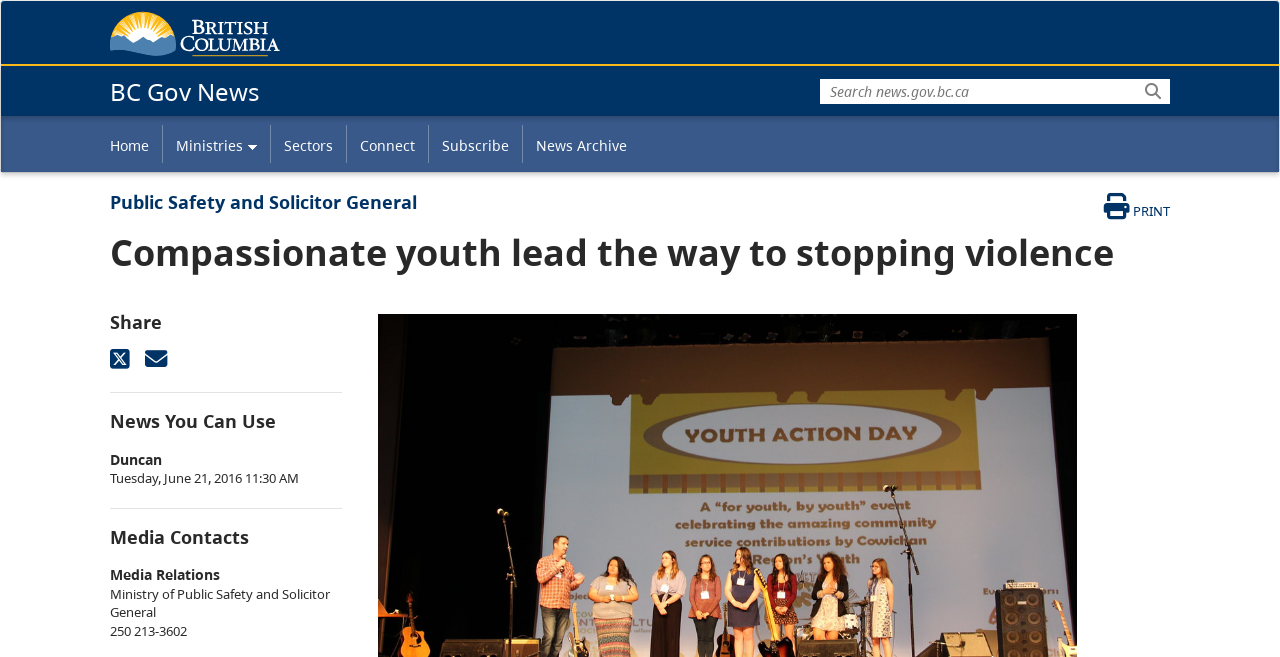Locate the bounding box of the UI element based on this description: "Ministries". Provide four float numbers between 0 and 1 as [left, top, right, bottom].

[0.127, 0.19, 0.211, 0.248]